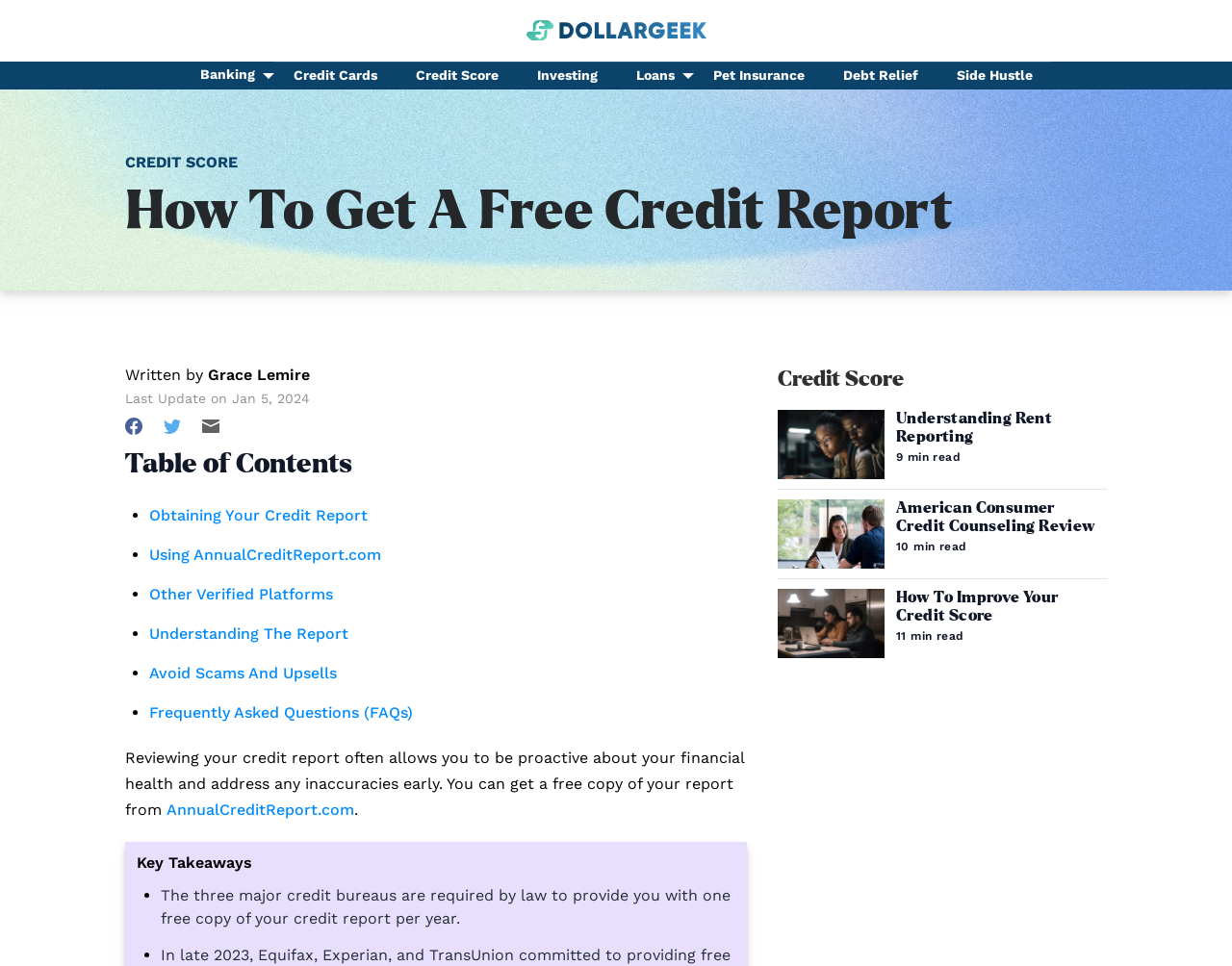Who wrote this article?
Observe the image and answer the question with a one-word or short phrase response.

Grace Lemire